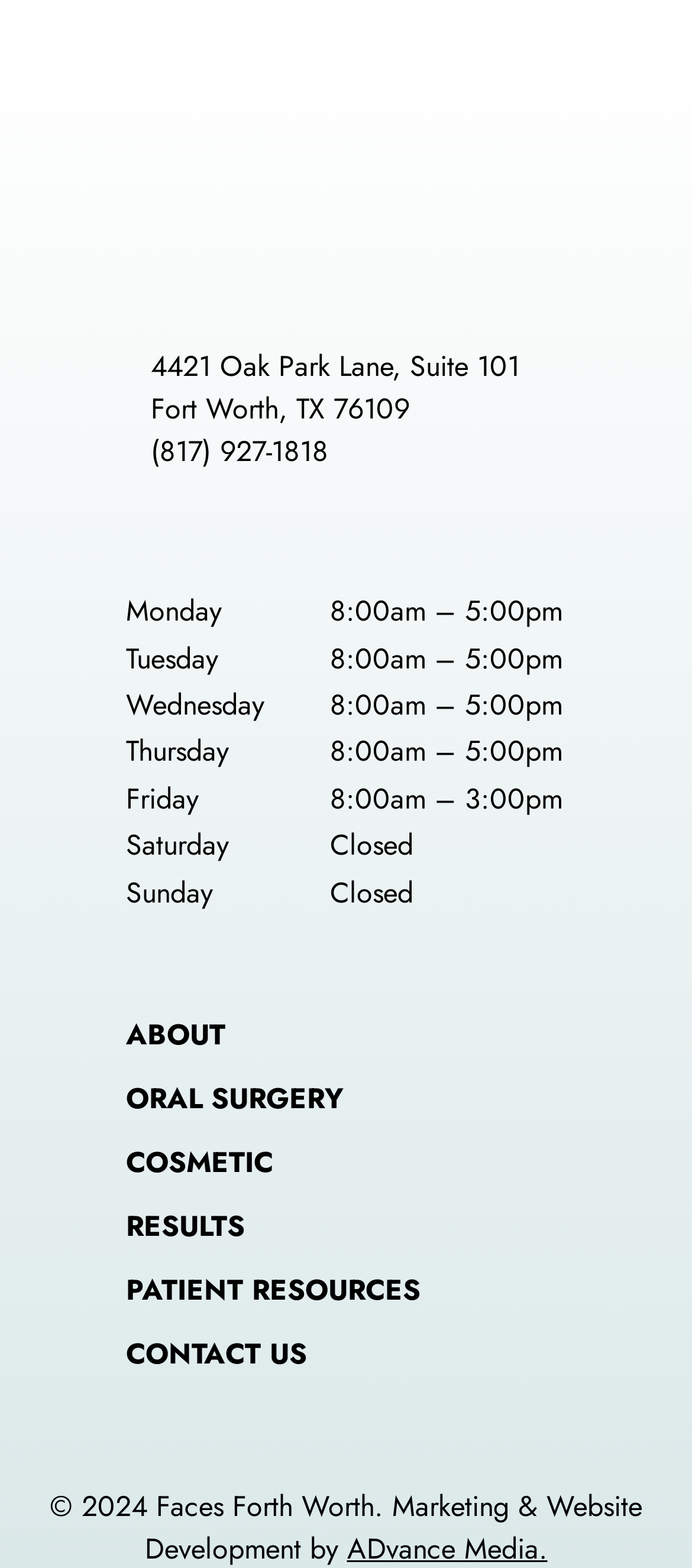Find the bounding box of the element with the following description: "alt="Faces Fort Worth & Arlington"". The coordinates must be four float numbers between 0 and 1, formatted as [left, top, right, bottom].

[0.149, 0.022, 0.851, 0.119]